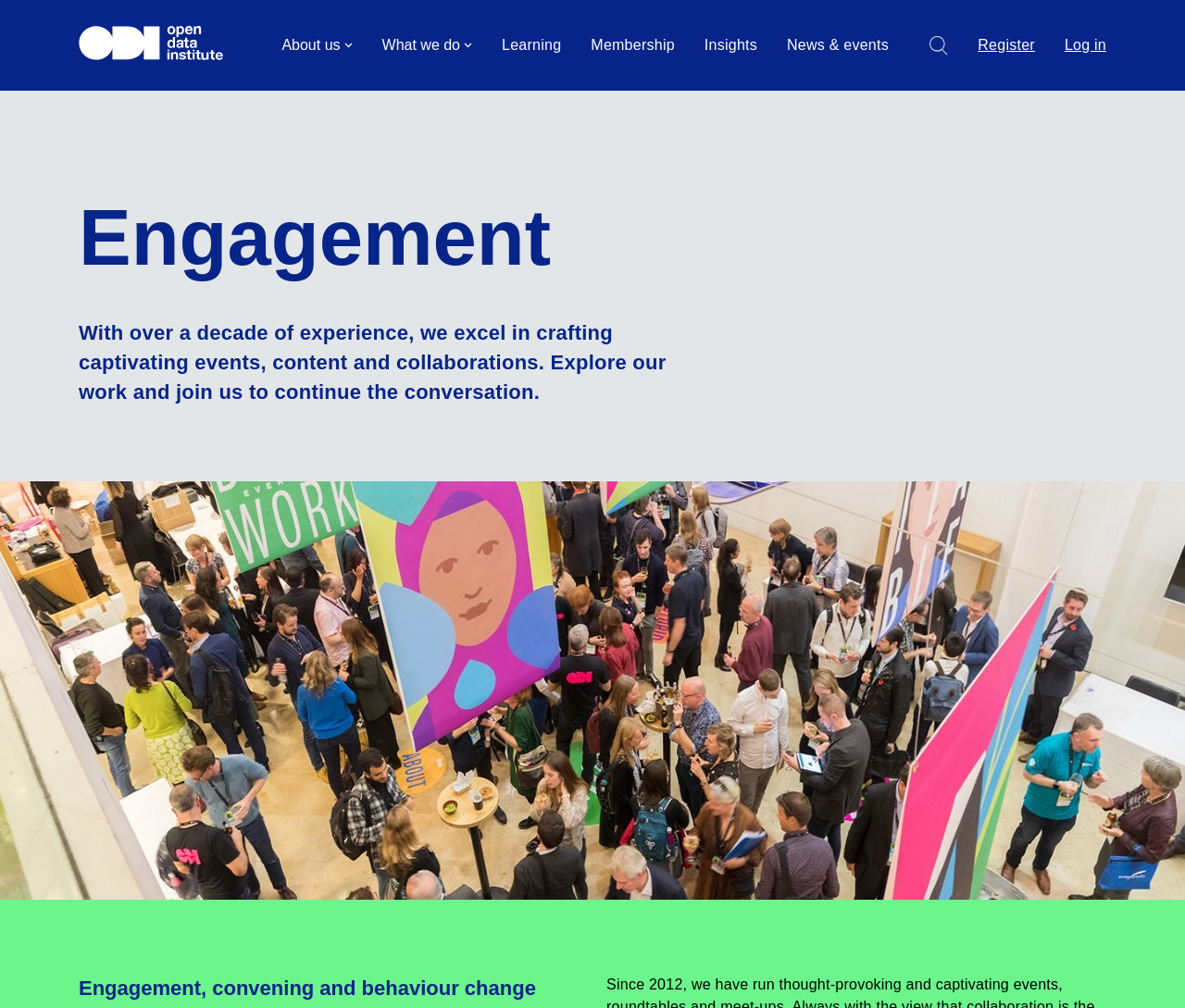Please provide a brief answer to the question using only one word or phrase: 
What is the main theme of the webpage?

Engagement